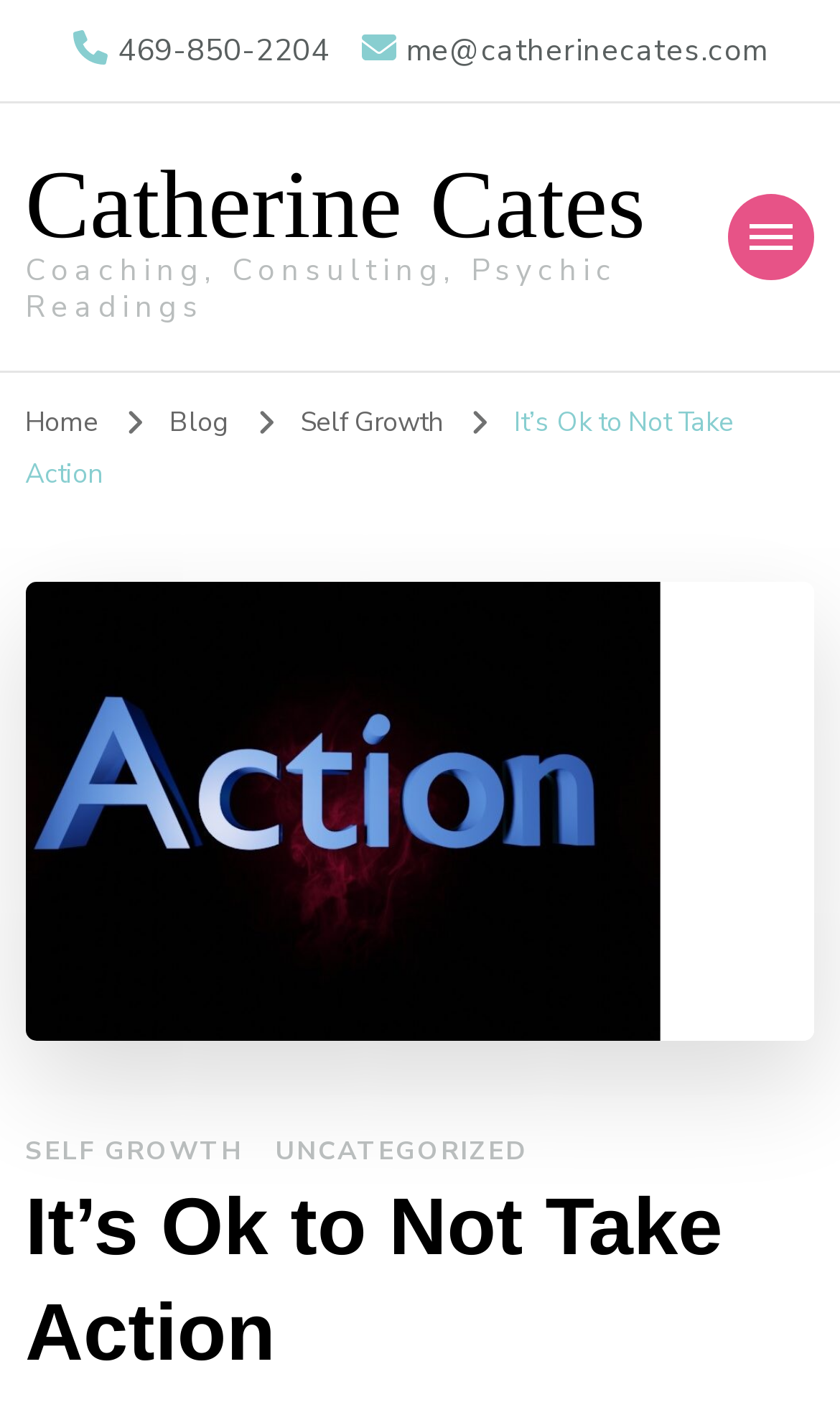Respond with a single word or phrase:
How many links are in the top navigation menu?

4